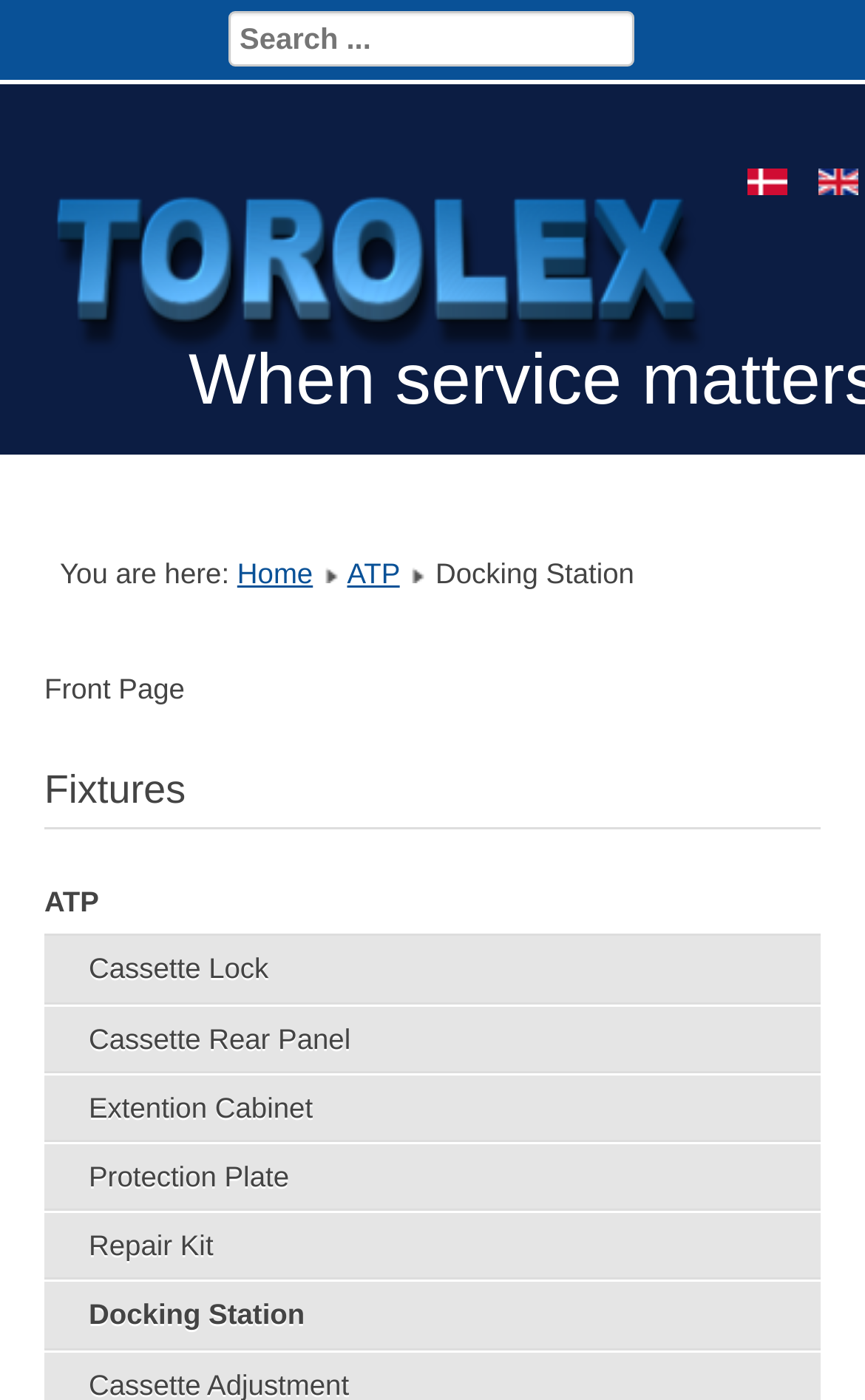Identify the bounding box coordinates of the clickable region to carry out the given instruction: "Switch to English language".

[0.946, 0.12, 0.992, 0.144]